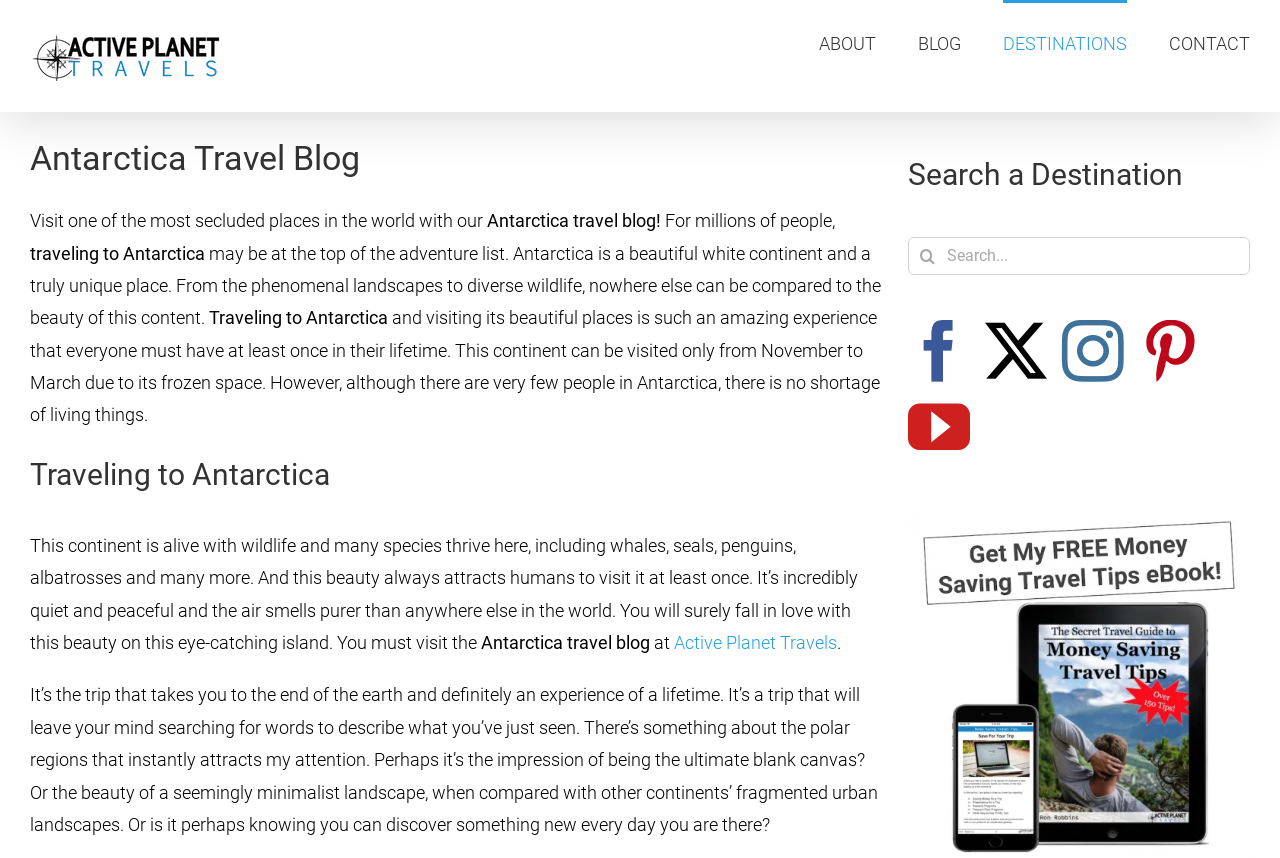From the image, can you give a detailed response to the question below:
What is the purpose of the search box?

I found the answer by looking at the search box element which has a heading 'Search a Destination' above it, indicating that the purpose of the search box is to search for a destination.